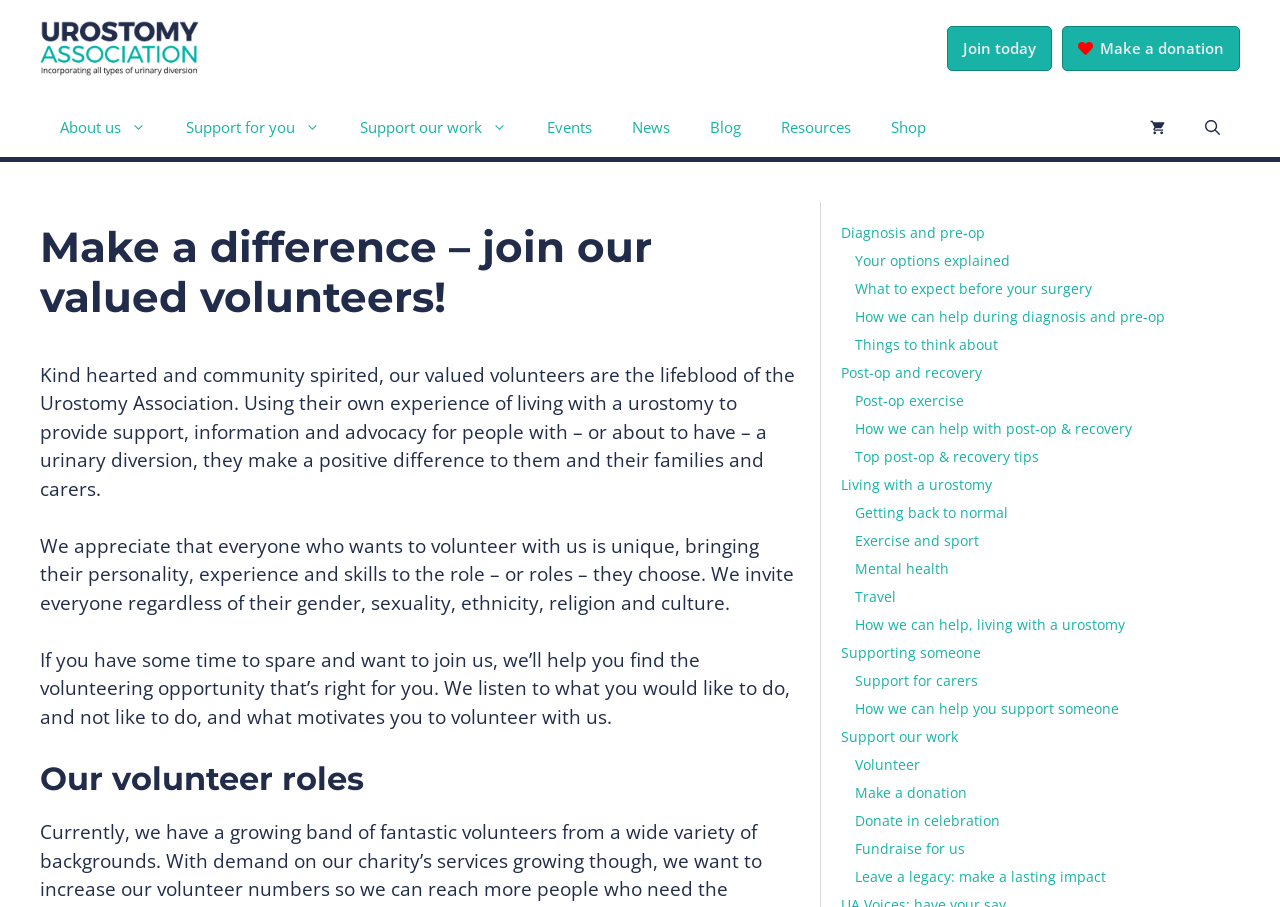Determine the main text heading of the webpage and provide its content.

Make a difference – join our valued volunteers!